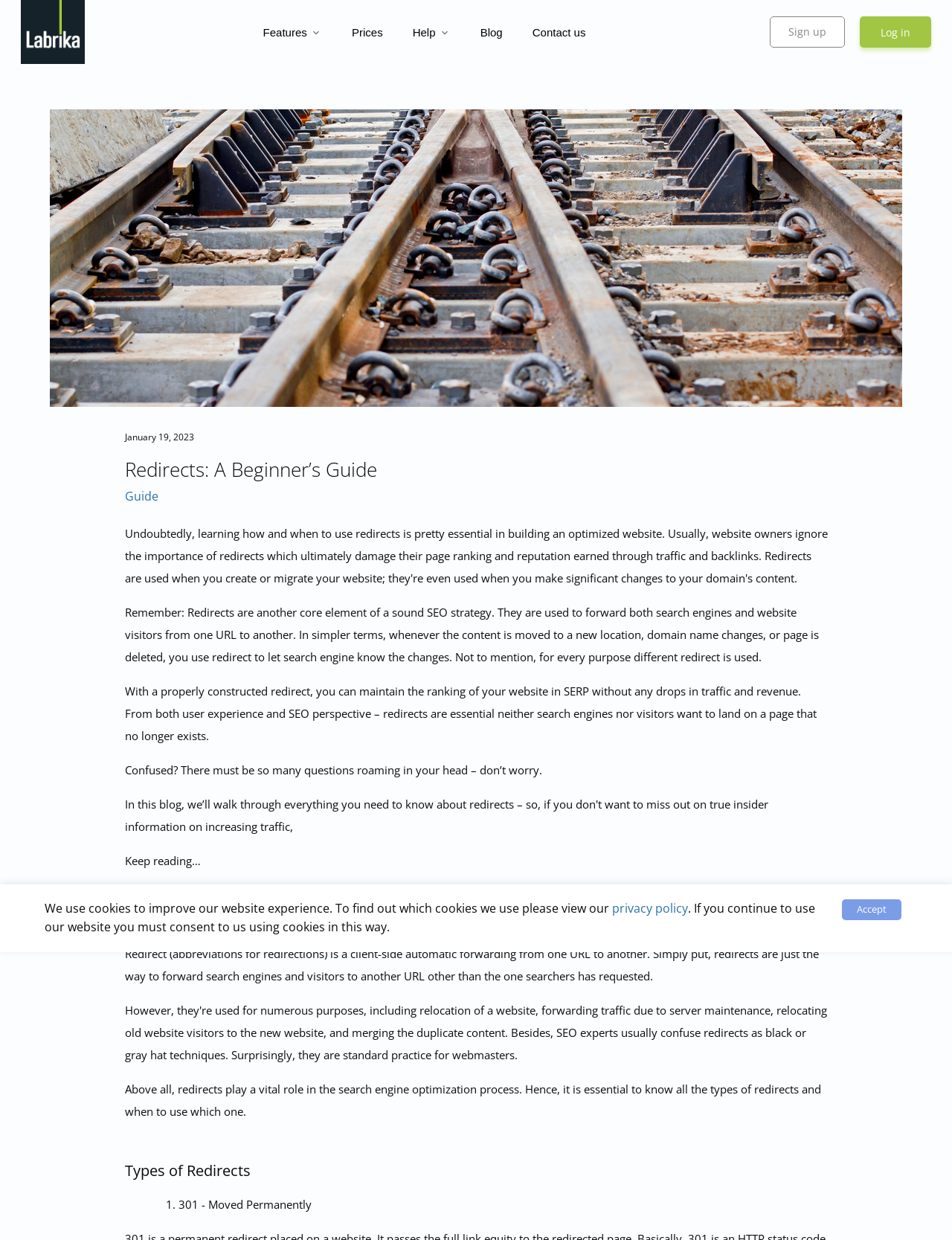What is the purpose of redirects according to the webpage?
Using the image, elaborate on the answer with as much detail as possible.

I read the static text element that describes the purpose of redirects, which says 'Redirects are another core element of a sound SEO strategy. They are used to forward both search engines and website visitors from one URL to another.'